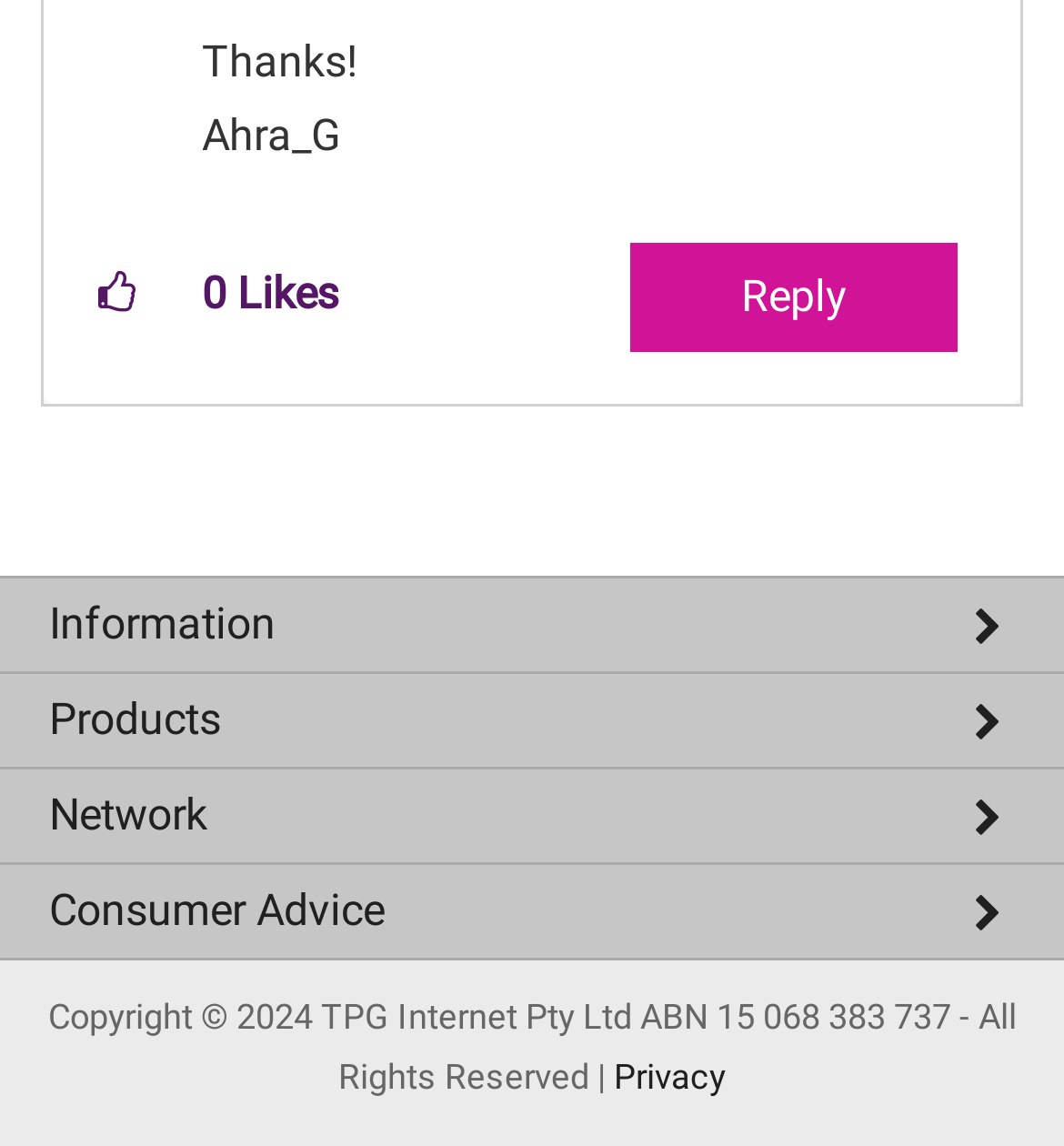Given the element description Sussex Practical Astronomers, predict the bounding box coordinates for the UI element in the webpage screenshot. The format should be (top-left x, top-left y, bottom-right x, bottom-right y), and the values should be between 0 and 1.

None